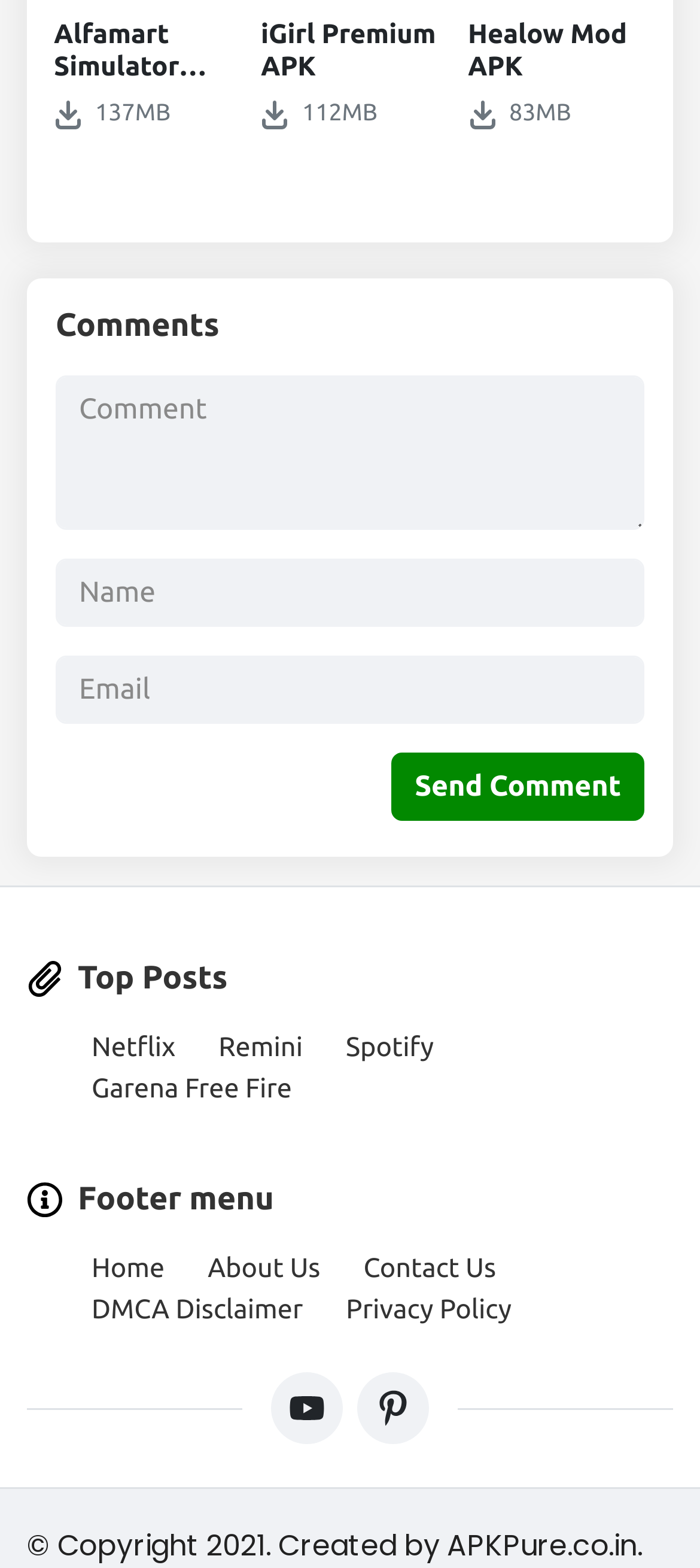Could you find the bounding box coordinates of the clickable area to complete this instruction: "View About us page"?

None